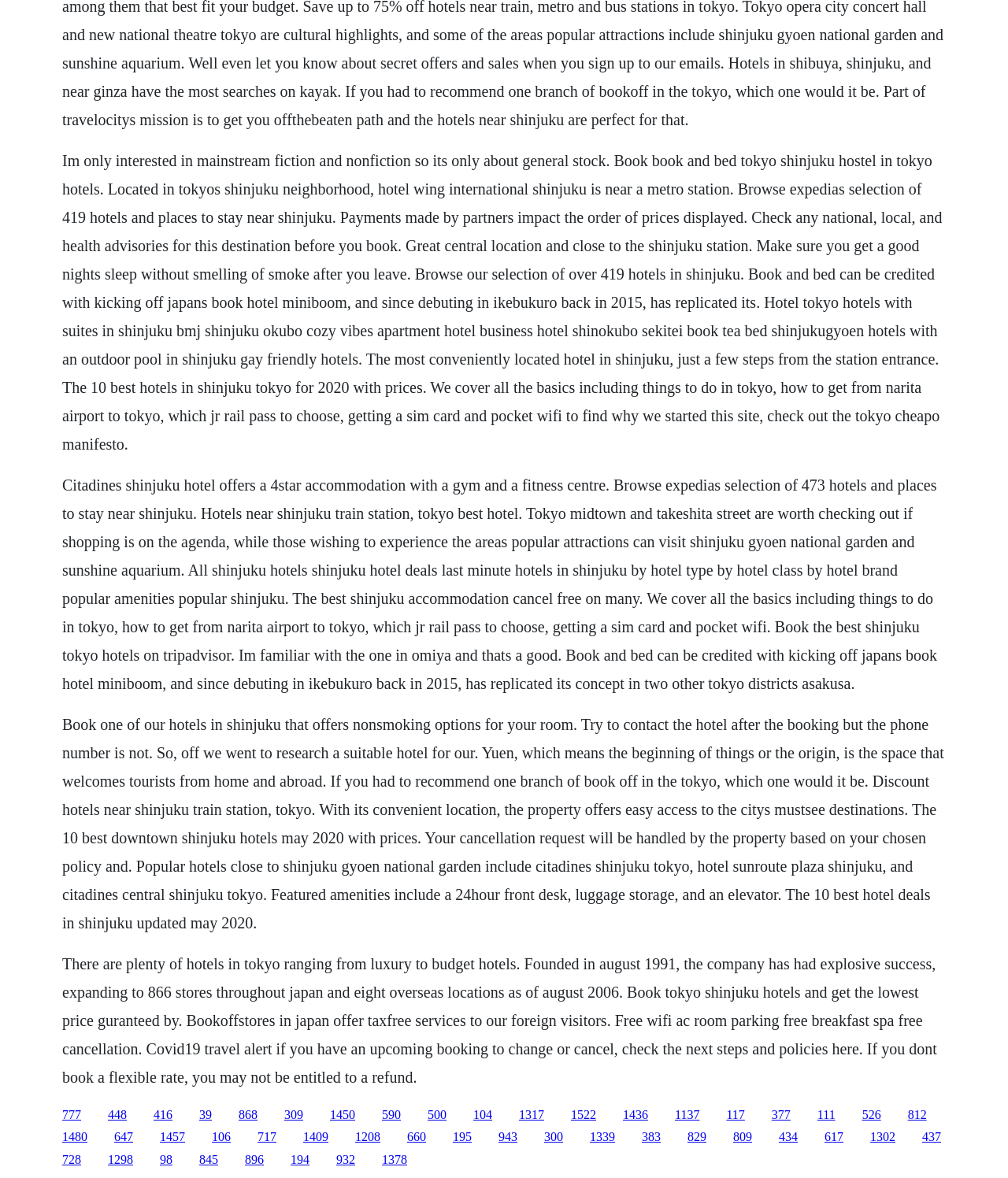Reply to the question with a single word or phrase:
What is the neighborhood of Hotel Wing International Shinjuku?

Shinjuku